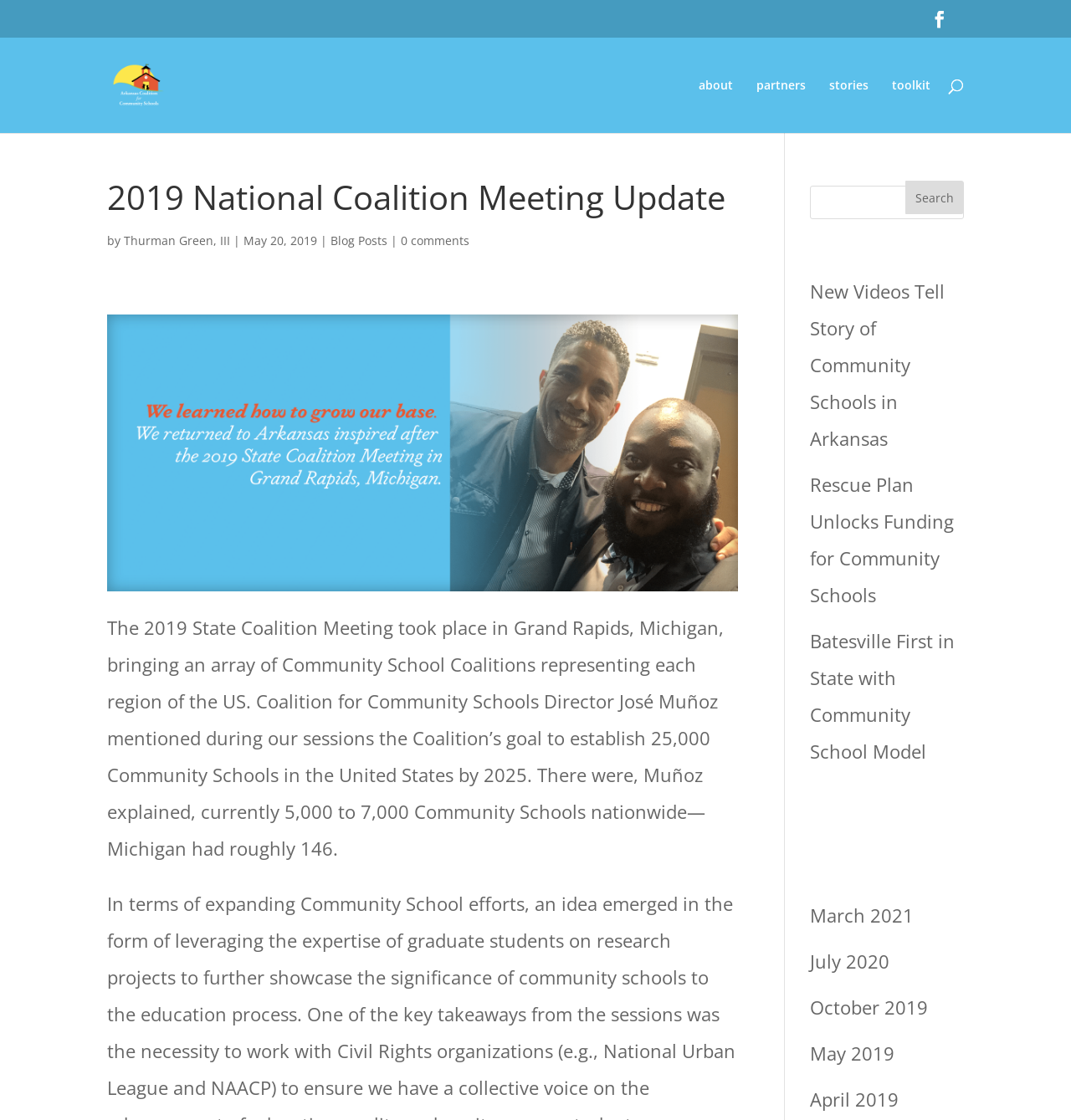Identify the bounding box for the element characterized by the following description: "https://rl.talis.com/3/londonmet/lists/F906CE06-5D79-4DC2-F0BD-04DE4CA9F6FA.html".

None